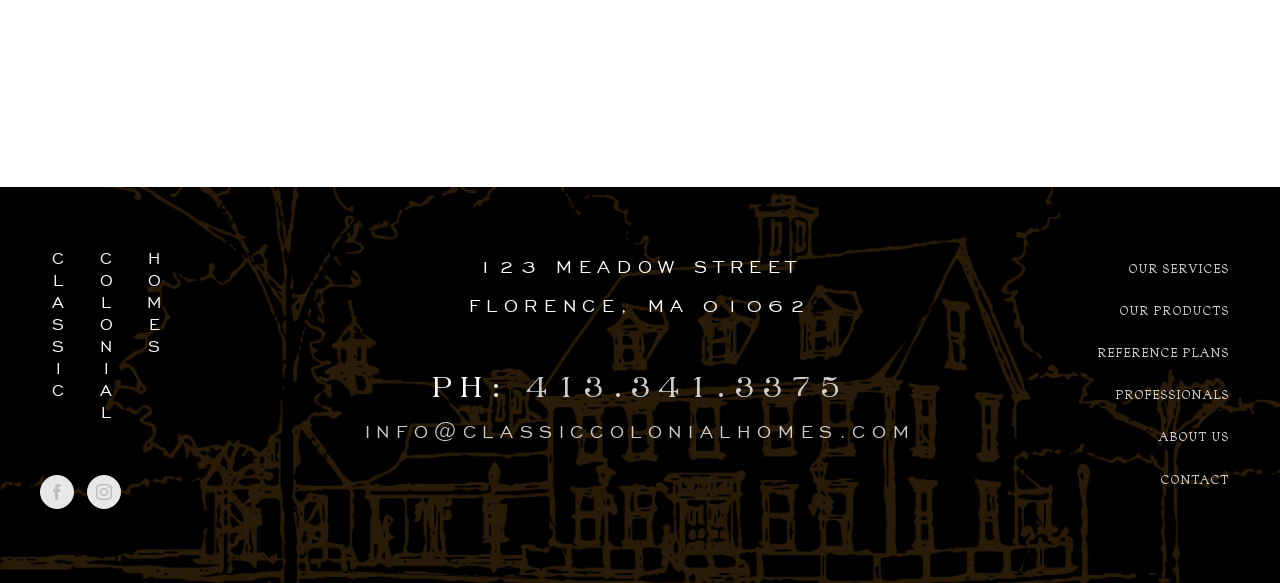Please identify the bounding box coordinates of the element that needs to be clicked to perform the following instruction: "contact us".

[0.753, 0.787, 0.968, 0.859]